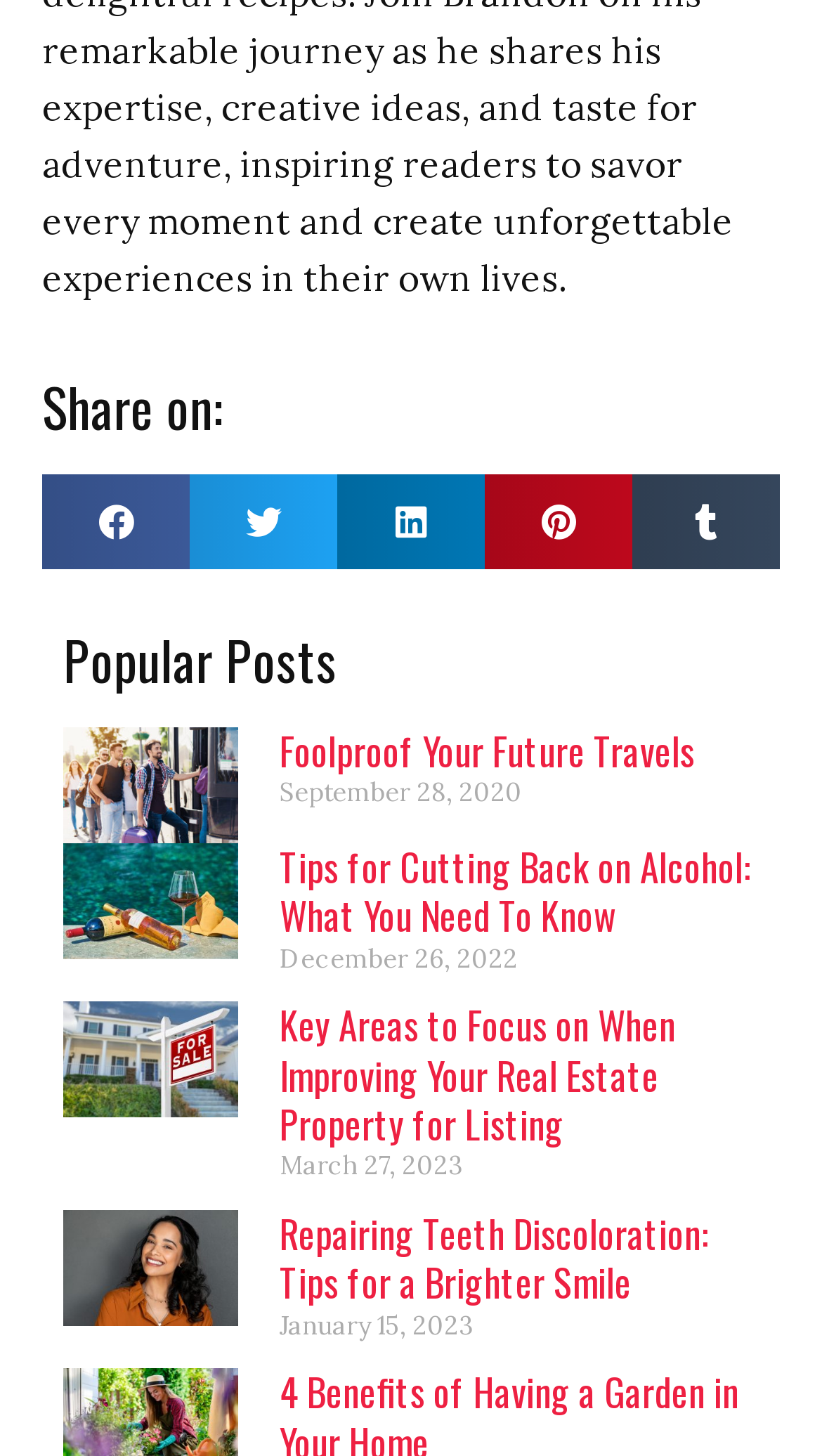Specify the bounding box coordinates of the element's area that should be clicked to execute the given instruction: "Explore 'Key Areas to Focus on When Improving Your Real Estate Property for Listing'". The coordinates should be four float numbers between 0 and 1, i.e., [left, top, right, bottom].

[0.34, 0.688, 0.923, 0.789]